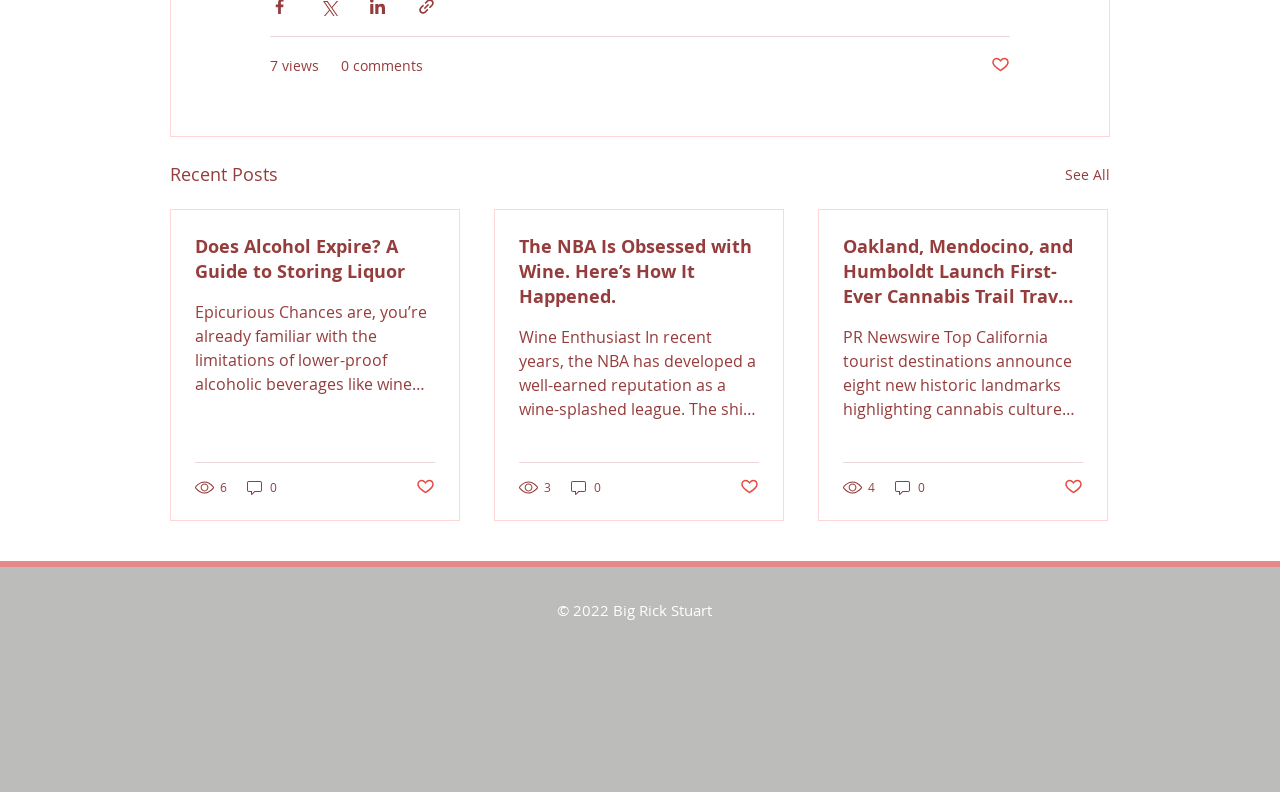Could you find the bounding box coordinates of the clickable area to complete this instruction: "Click the 'Post not marked as liked' button"?

[0.325, 0.602, 0.34, 0.628]